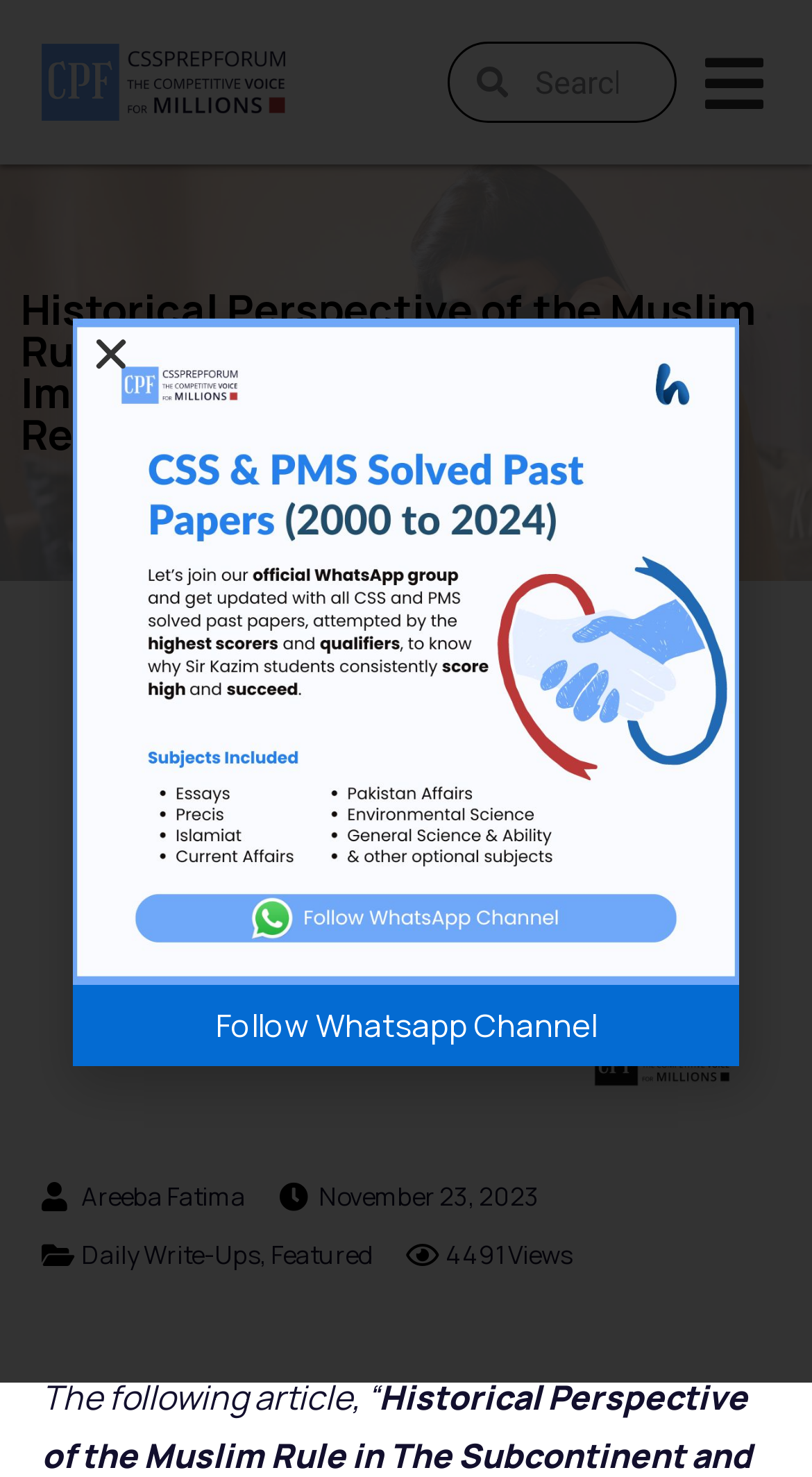What is the date of the article?
Please give a well-detailed answer to the question.

The date of the article can be found at the bottom of the webpage, where it says 'November 23, 2023'. This information is also available in the link 'November 23, 2023' located below the main heading.